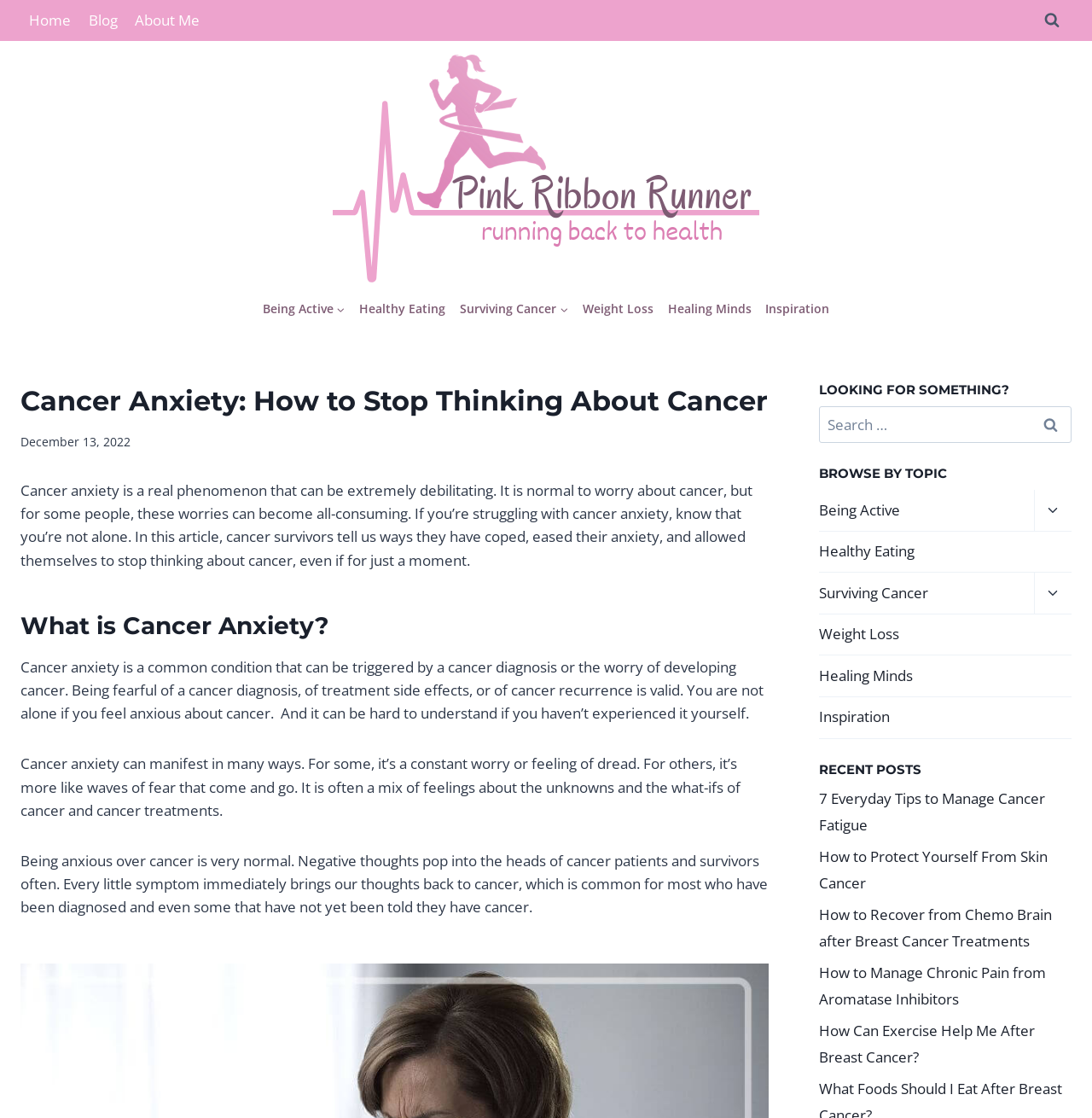Respond concisely with one word or phrase to the following query:
How many search boxes are there?

1